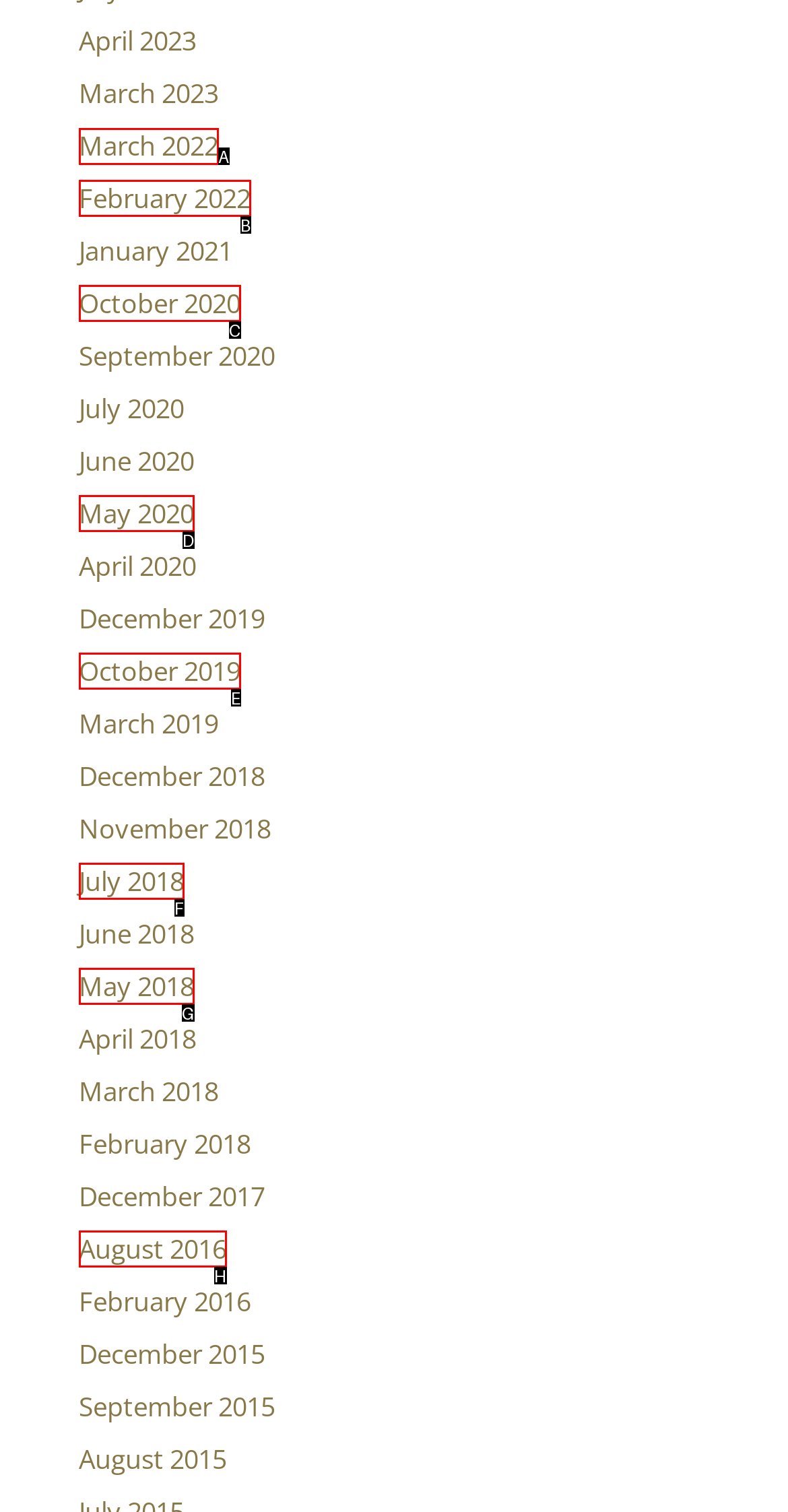Select the HTML element that needs to be clicked to perform the task: go to March 2022. Reply with the letter of the chosen option.

A